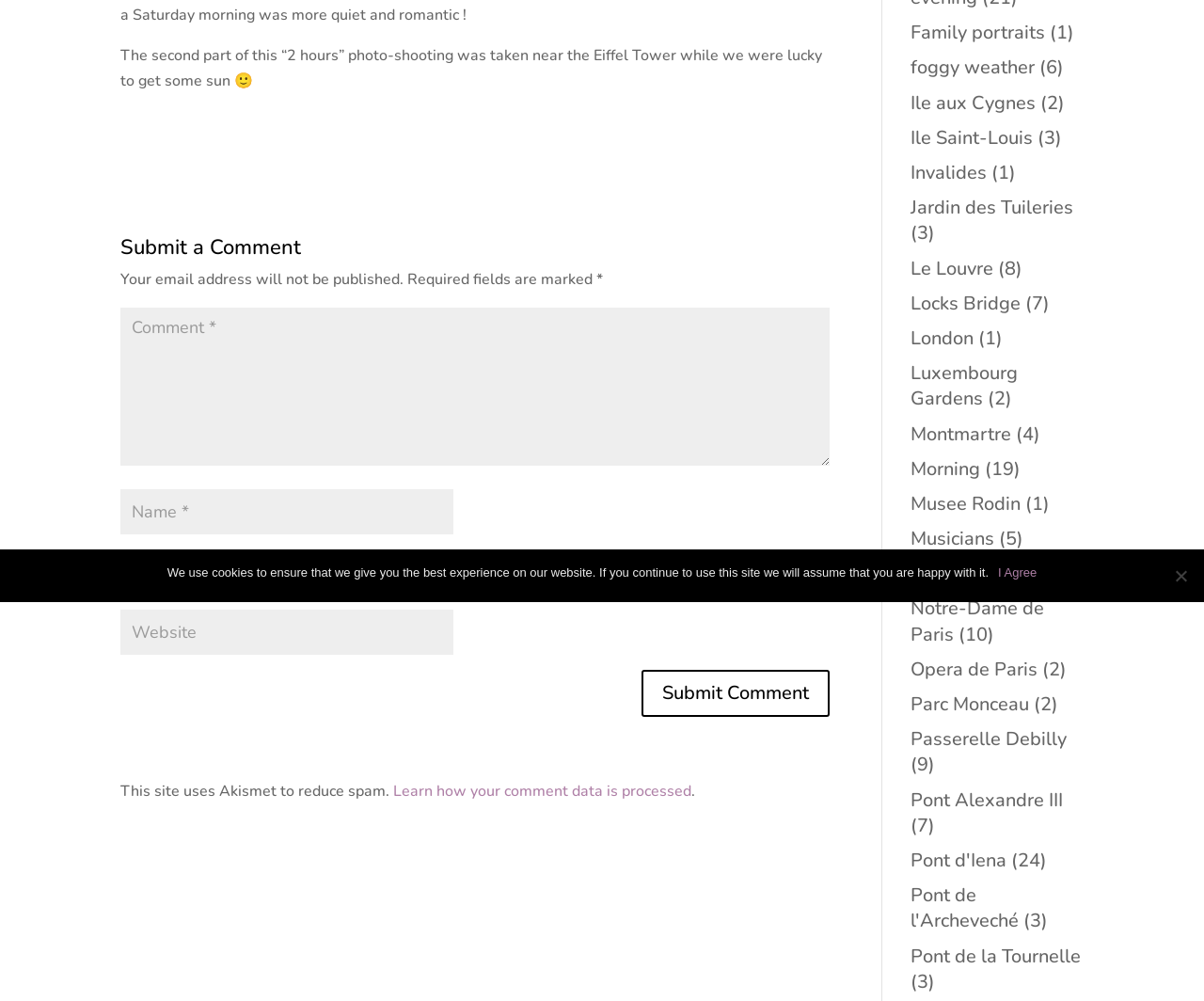Given the element description Invalides, predict the bounding box coordinates for the UI element in the webpage screenshot. The format should be (top-left x, top-left y, bottom-right x, bottom-right y), and the values should be between 0 and 1.

[0.756, 0.16, 0.82, 0.185]